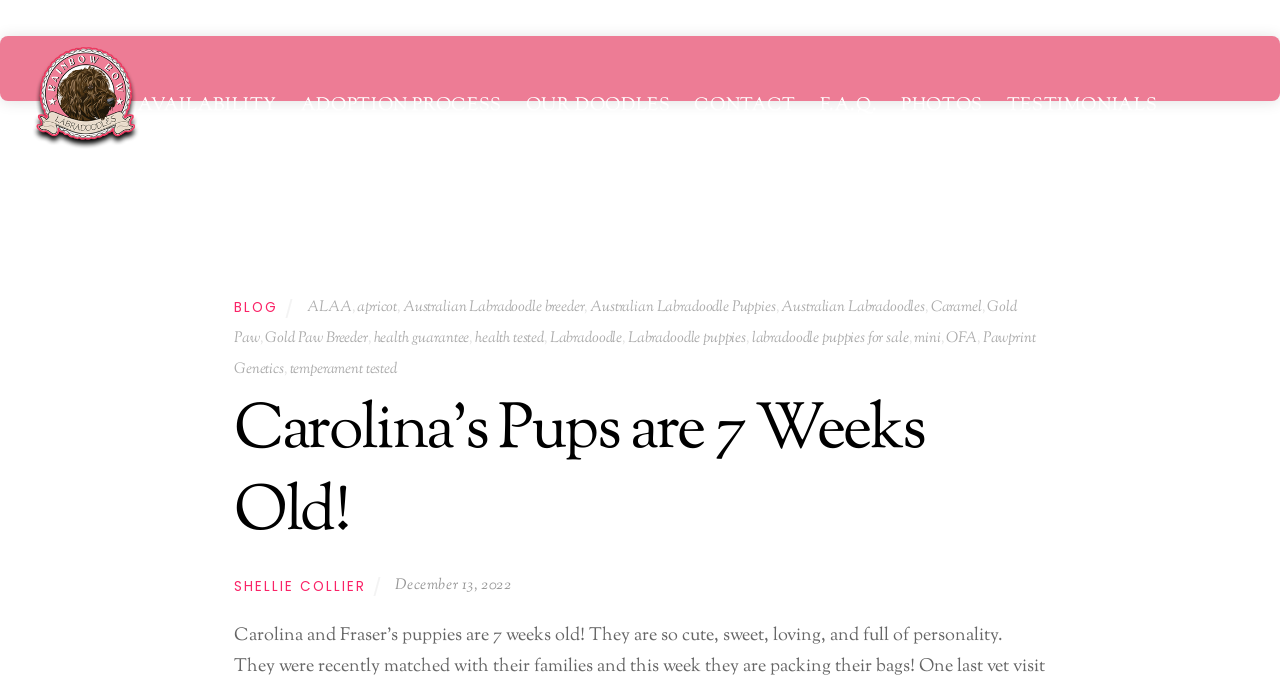Find the bounding box coordinates of the area to click in order to follow the instruction: "View 'Pet Puppies' page".

[0.118, 0.225, 0.251, 0.288]